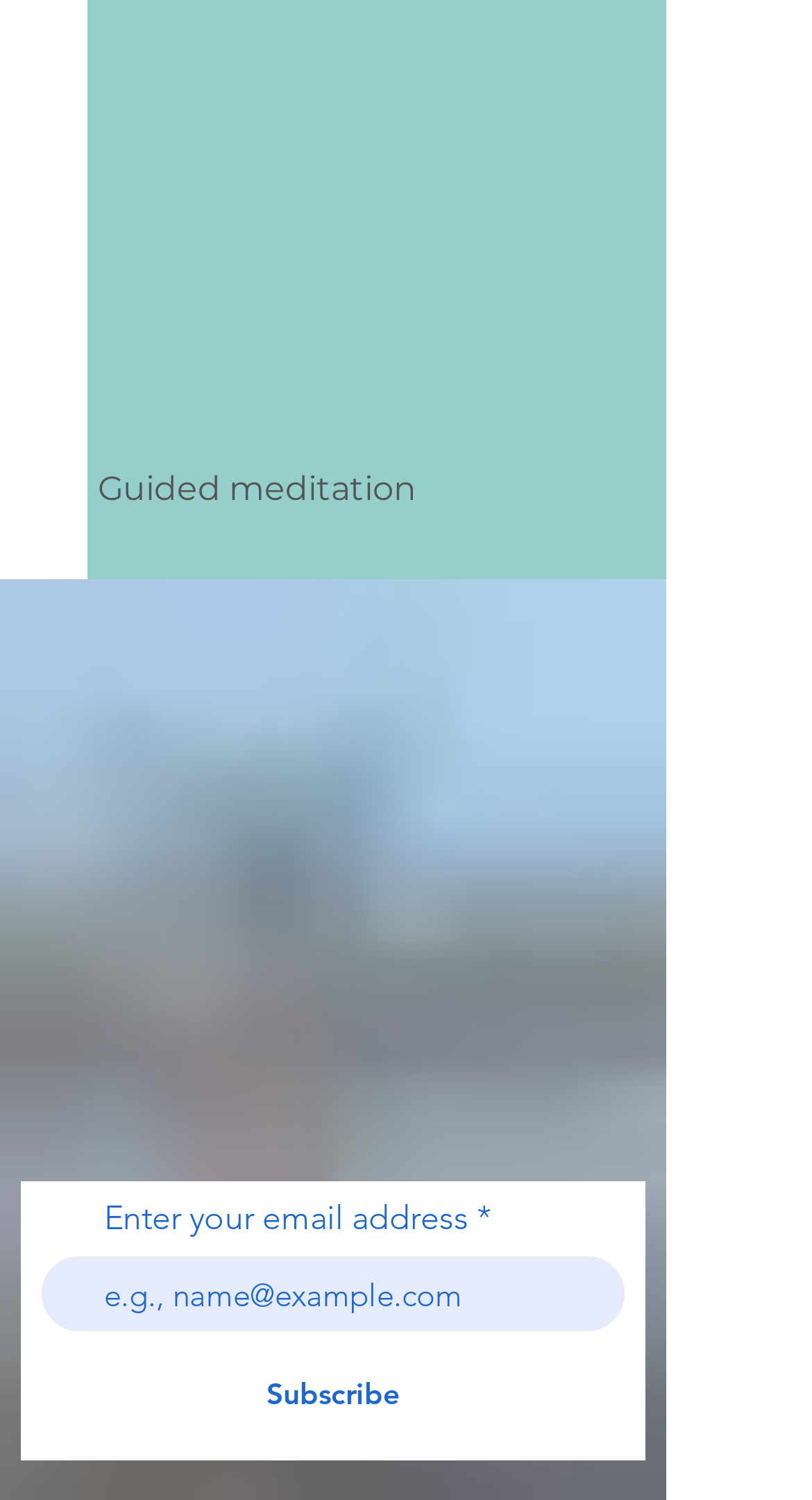Please determine the bounding box of the UI element that matches this description: name="email" placeholder="e.g., name@example.com". The coordinates should be given as (top-left x, top-left y, bottom-right x, bottom-right y), with all values between 0 and 1.

[0.051, 0.838, 0.769, 0.888]